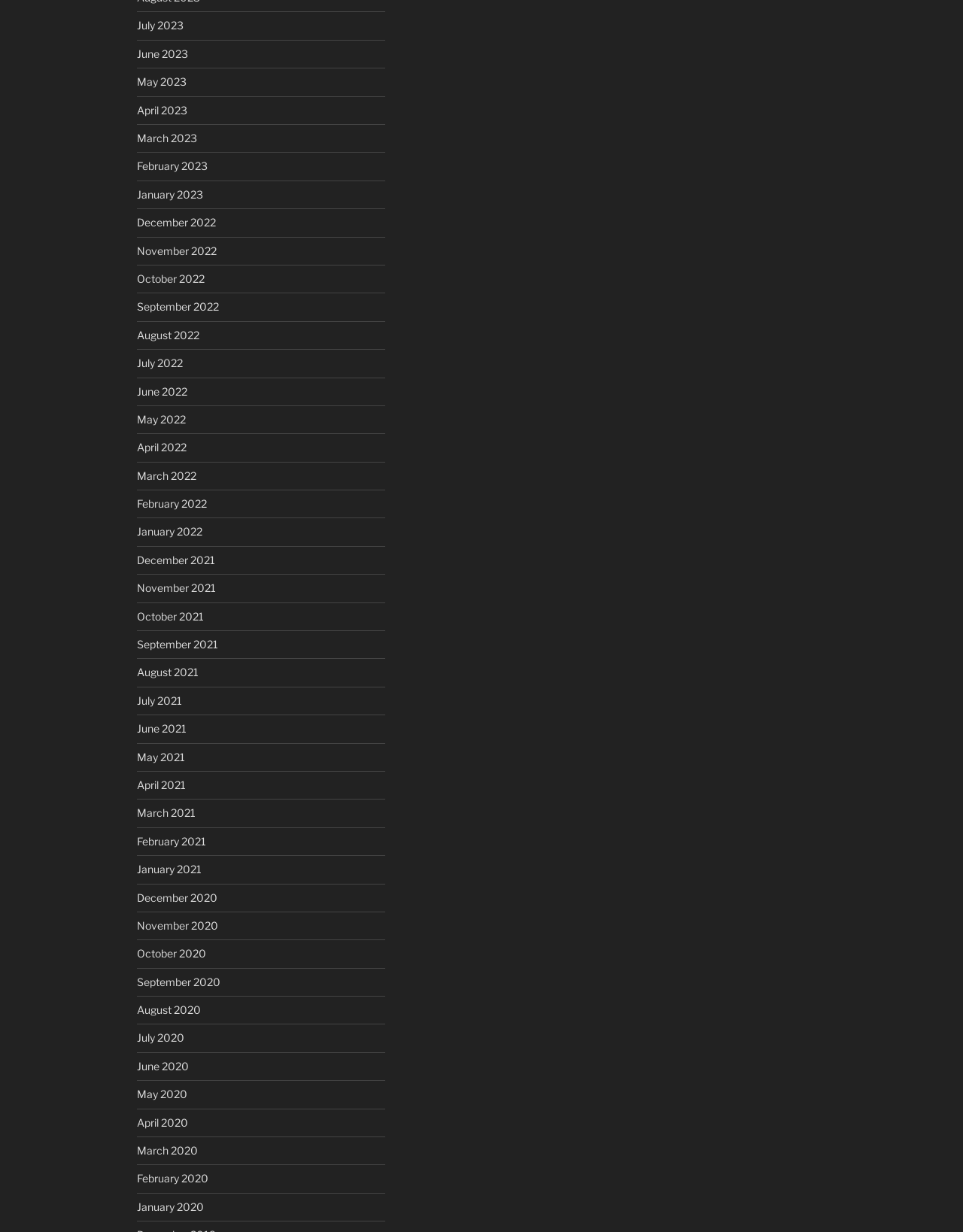Identify the bounding box coordinates of the clickable region to carry out the given instruction: "access December 2020".

[0.142, 0.723, 0.226, 0.734]